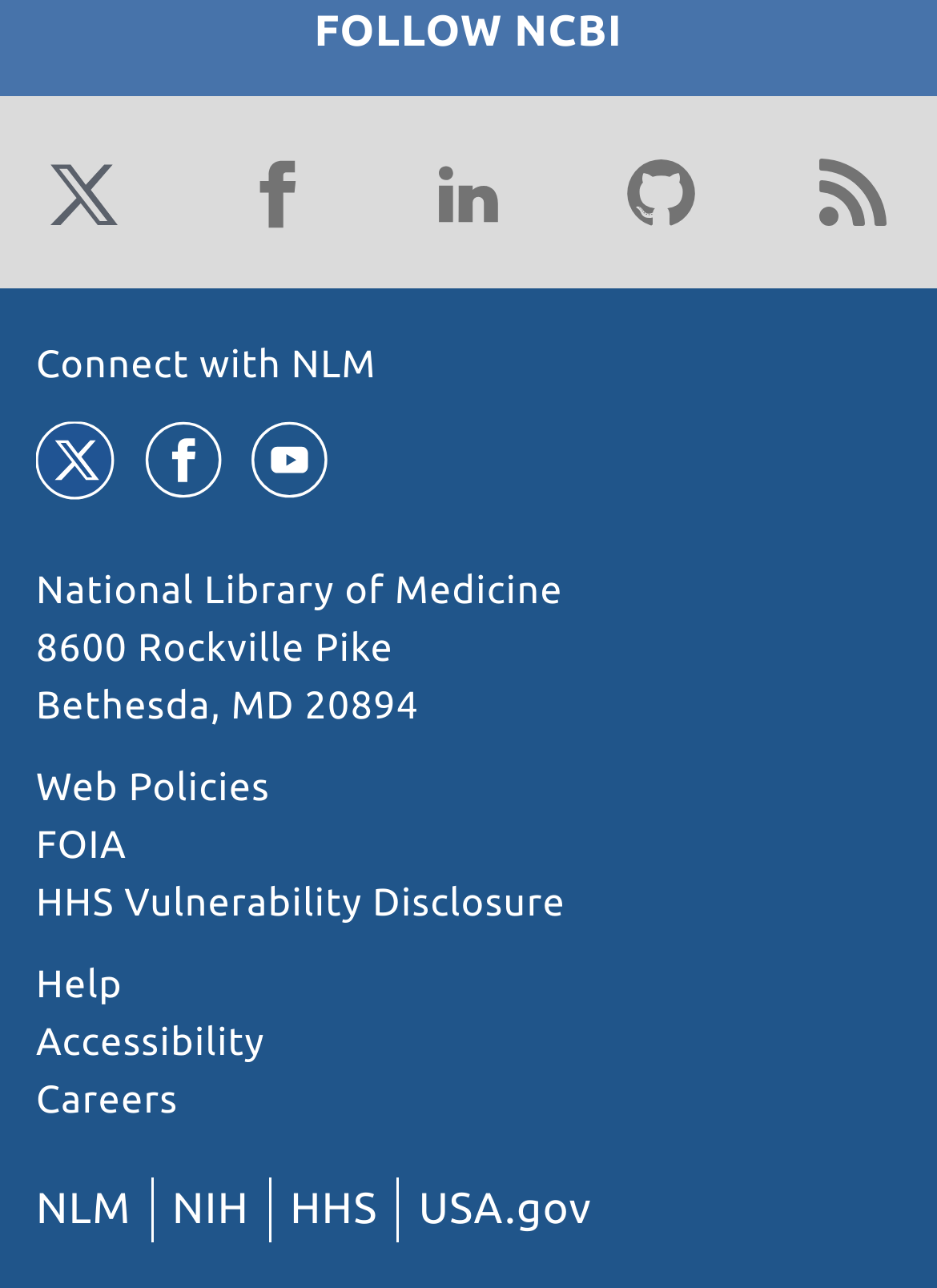What is the address of the library?
Provide a detailed and extensive answer to the question.

I found the answer by looking at the link element with the text '8600 Rockville Pike Bethesda, MD 20894' at coordinates [0.038, 0.488, 0.447, 0.566]. This text is likely to be the address of the library.